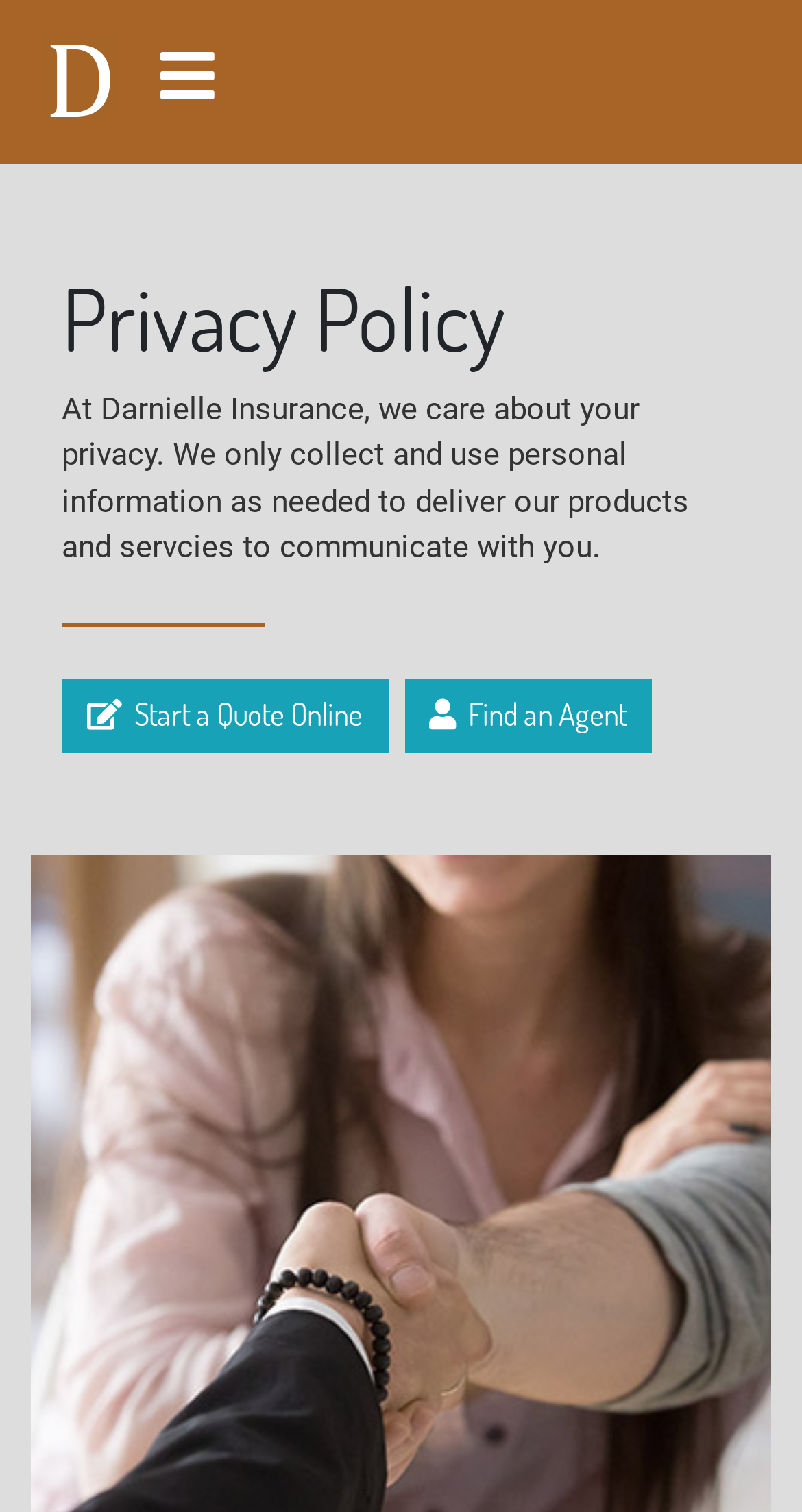Offer a detailed account of what is visible on the webpage.

The webpage is about the privacy policy of Darnielle Insurance. At the top left, there is a link to the company's website, "Darnielle.com", accompanied by a Facebook icon on its right. Below these links, a prominent heading "Privacy Policy" is centered, indicating the main topic of the page. 

Under the heading, a paragraph of text explains the company's stance on privacy, stating that they only collect and use personal information as needed to deliver their products and services and to communicate with users. This text is positioned near the top of the page, spanning almost the entire width.

A horizontal separator line is placed below the paragraph, dividing the page into two sections. In the lower section, there are two links side by side. The left link is labeled "Start a Quote Online" with a right-pointing arrow icon, while the right link is labeled "Find an Agent" with a map pin icon. These links are positioned near the top of the lower section, with the "Start a Quote Online" link on the left and the "Find an Agent" link on the right.